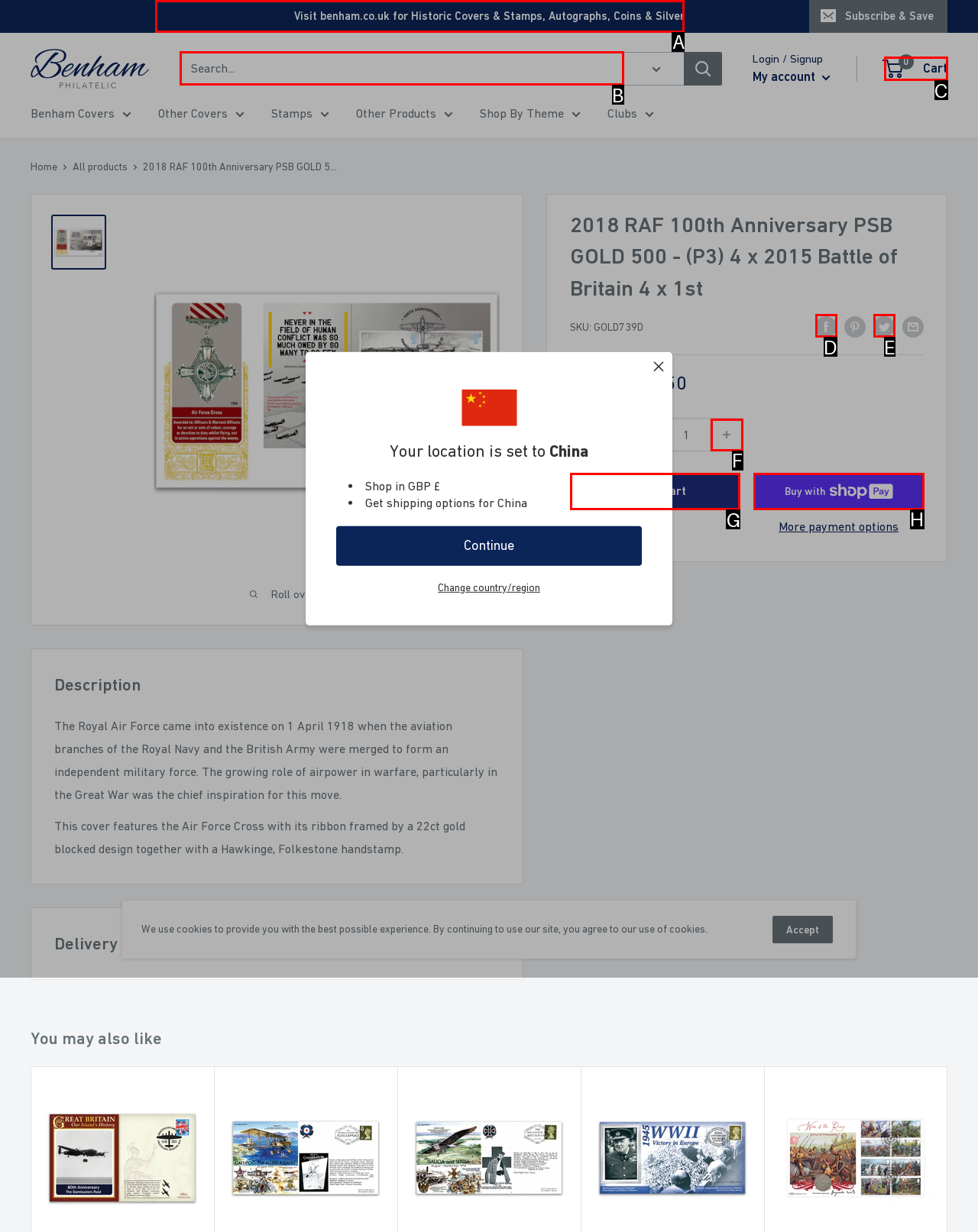What option should you select to complete this task: Add to cart? Indicate your answer by providing the letter only.

G